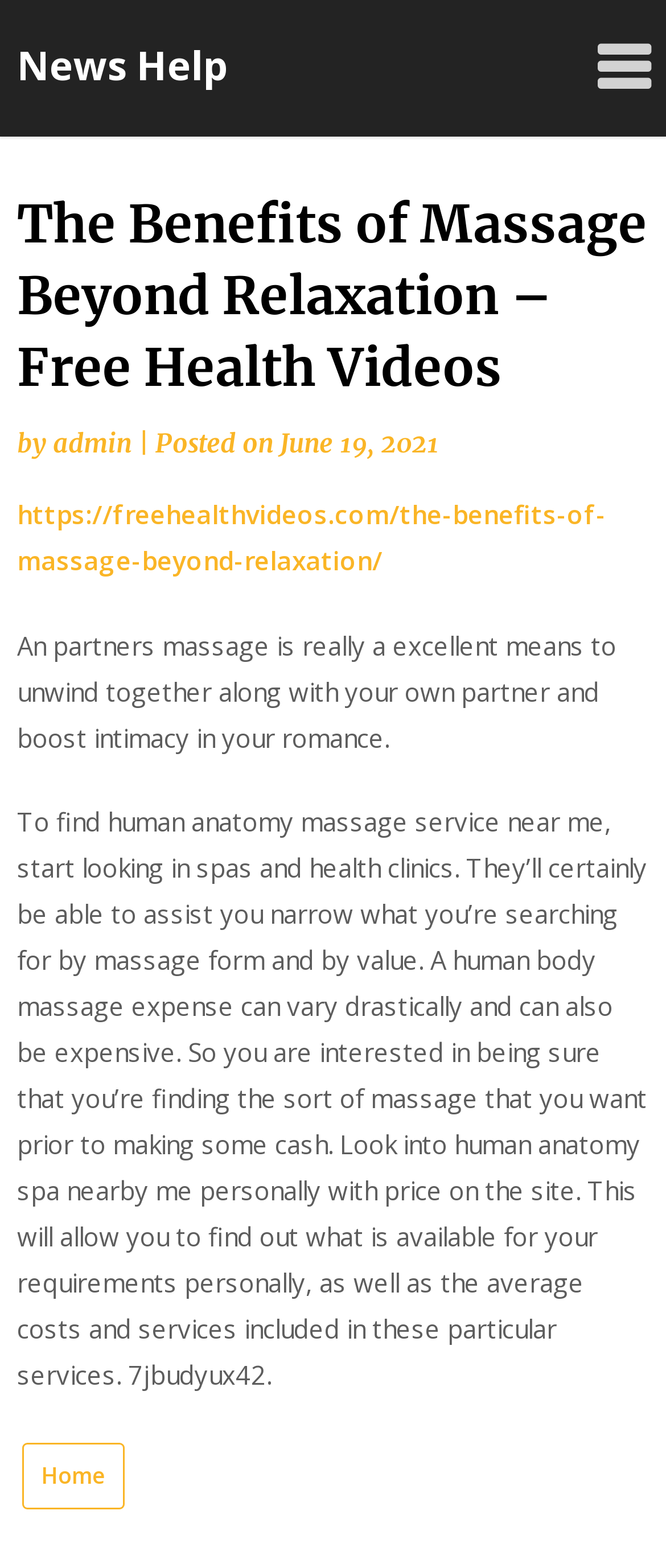When was the article posted?
Look at the image and respond with a single word or a short phrase.

June 19, 2021